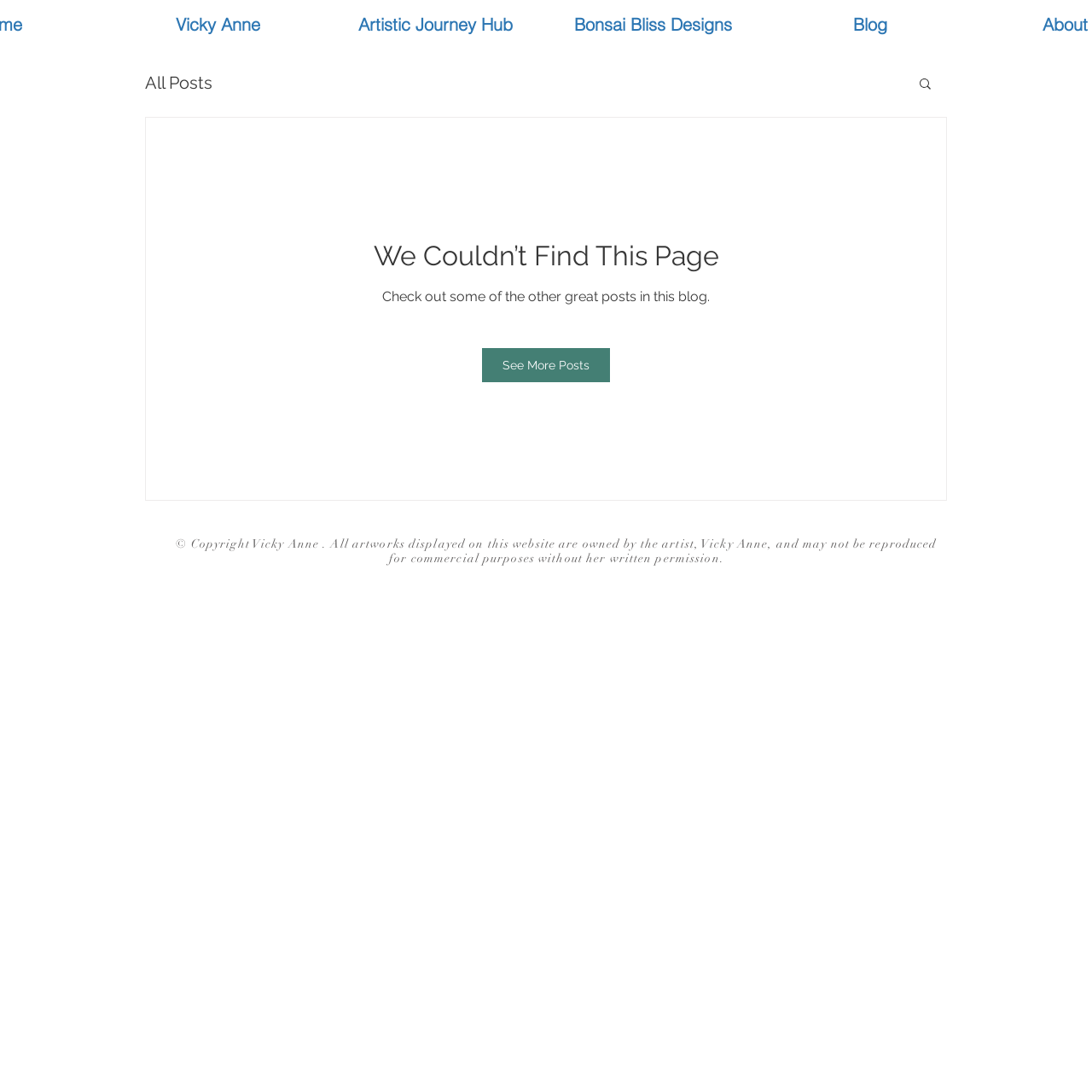Analyze the image and give a detailed response to the question:
What is the purpose of the 'Search' button?

The 'Search' button is located next to the navigation bar, and it has an image of a magnifying glass. This suggests that the button is used to search for specific content within the blog.